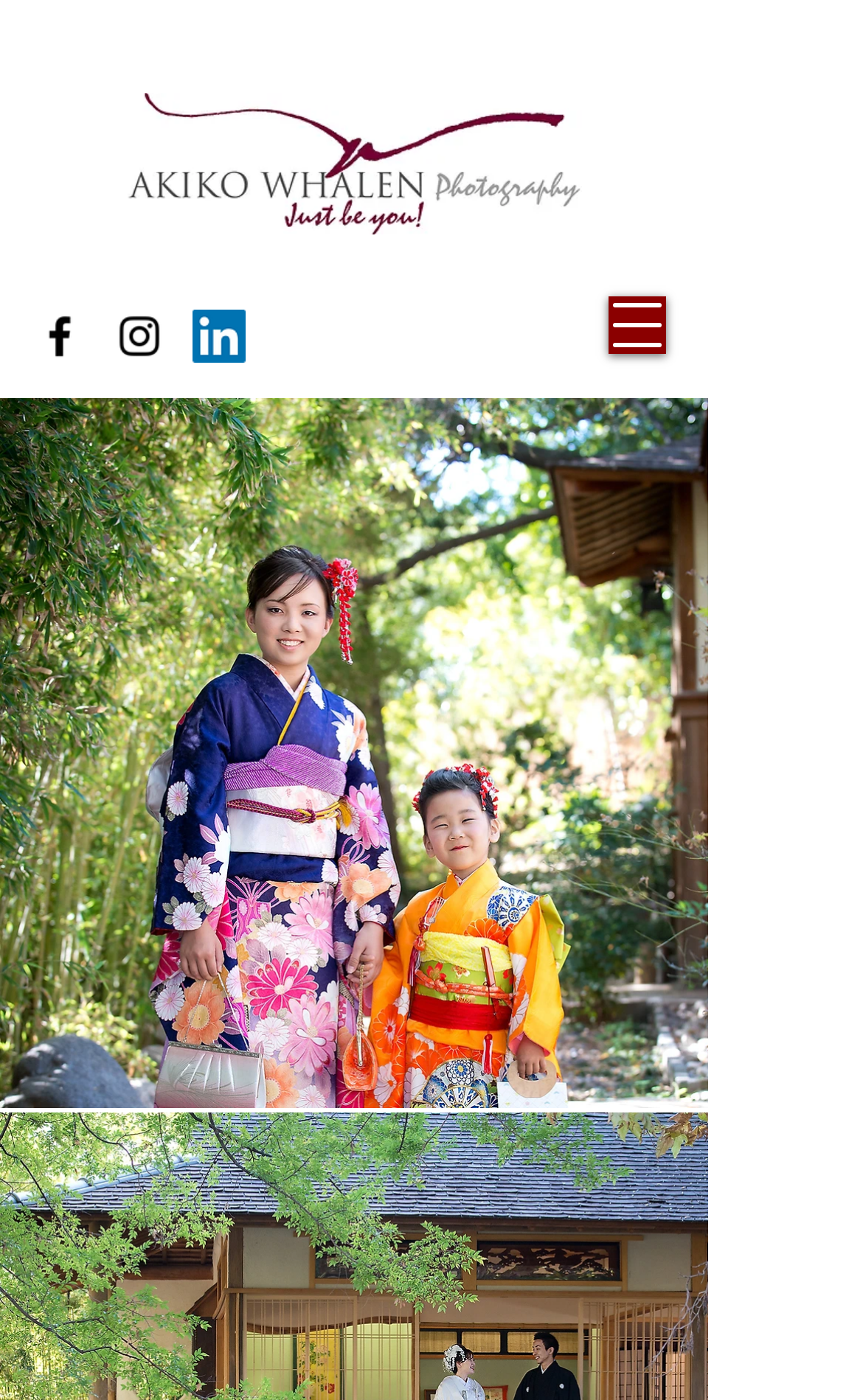Please analyze the image and give a detailed answer to the question:
What is the location of Akiko Whalen's photography sessions?

The generic element with the text 'Los Angeles Leading Photographer. Photo Sessions on location.' implies that Akiko Whalen's photography sessions are held on location, rather than in a studio.